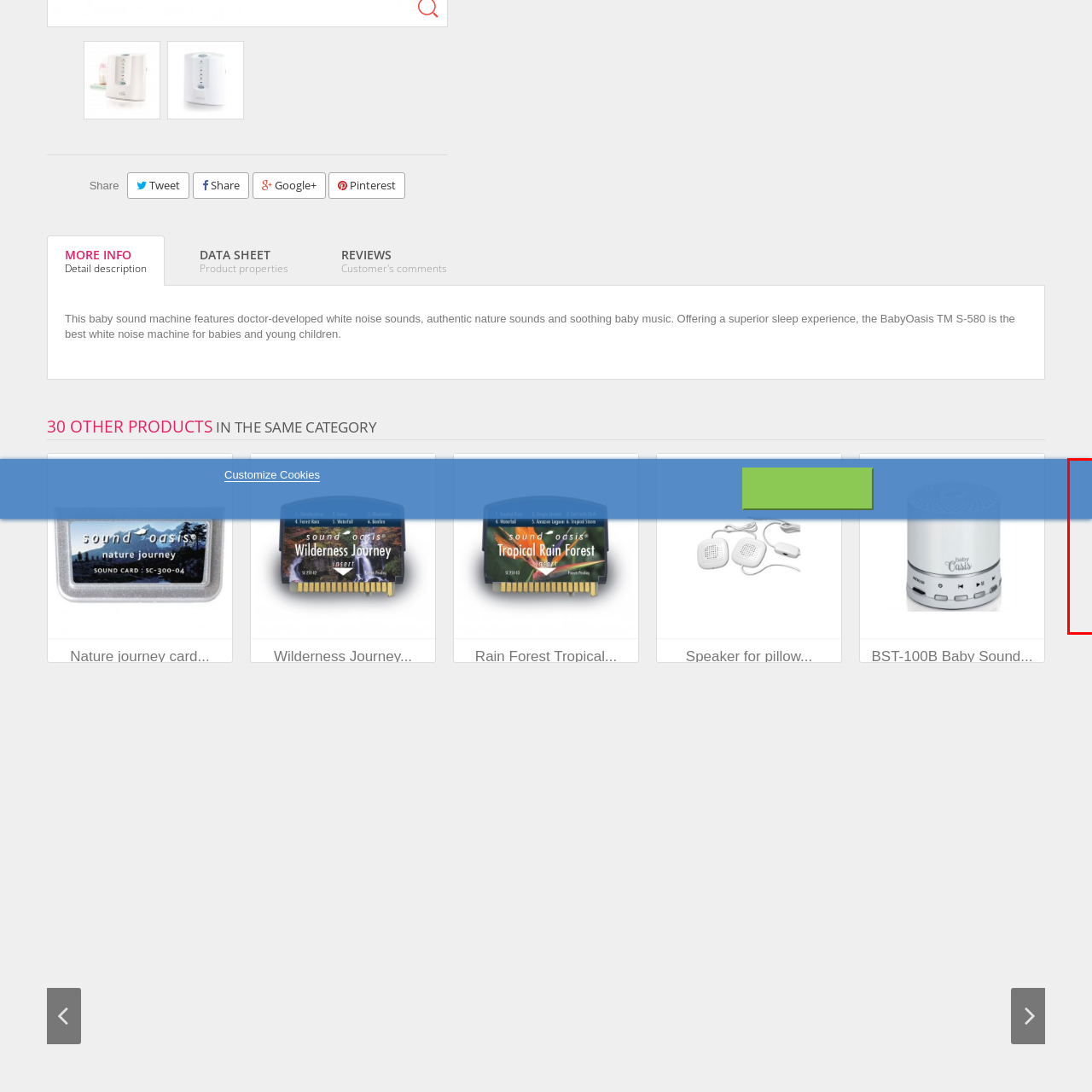Provide a comprehensive description of the image contained within the red rectangle.

The image depicts a product from Sound Oasis, specifically a therapy sound card designed for baby sleep enhancement. The card is part of the Nature Journey series, aimed at providing calming soundscapes that assist in soothing babies to sleep. This particular sound therapy card features nature-inspired audio tracks that are intended to create a serene environment, helping children and young parents experience better sleep quality. The color palette of the card includes soothing hues, which resonate with its purpose of tranquility and comfort.